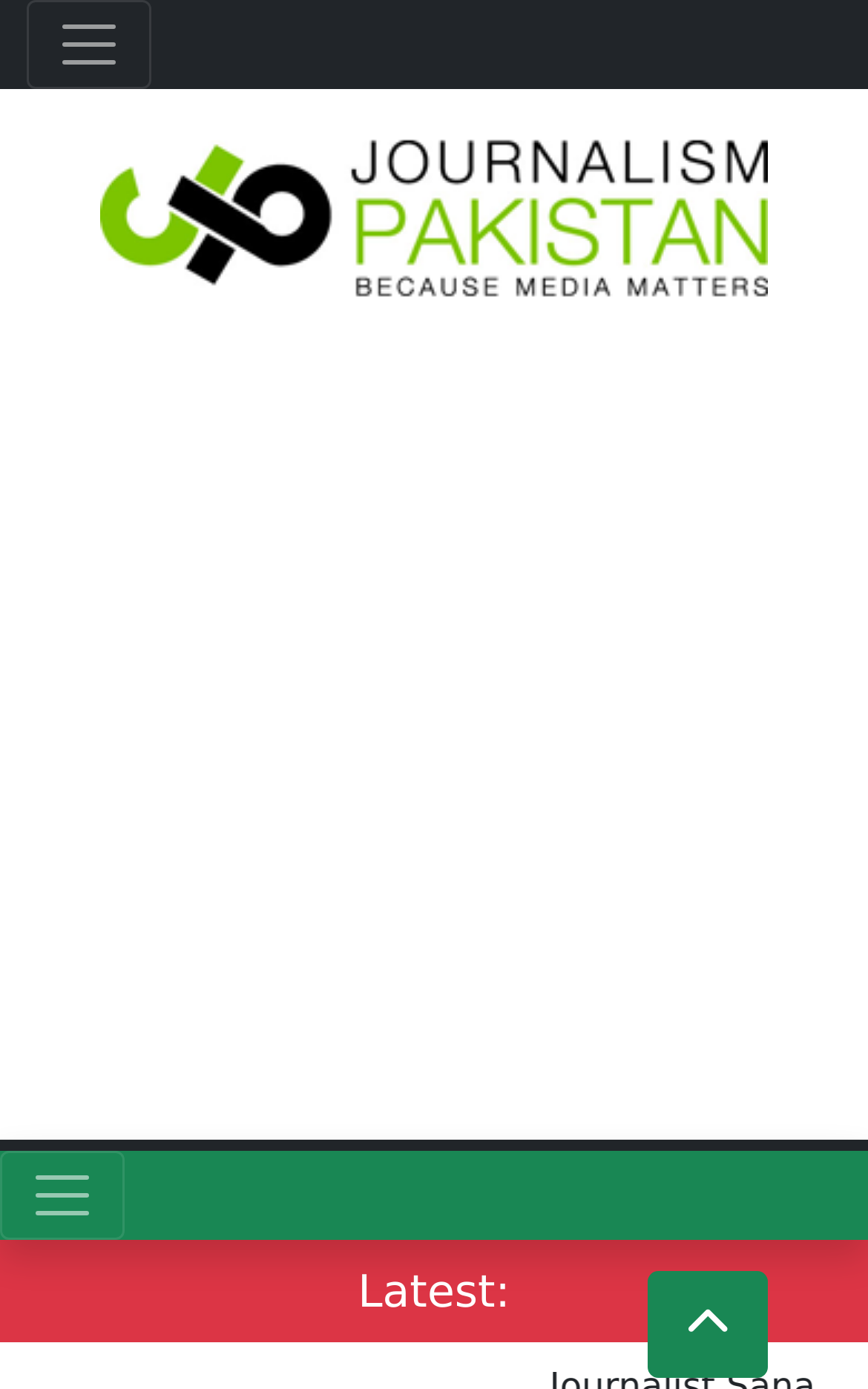Specify the bounding box coordinates (top-left x, top-left y, bottom-right x, bottom-right y) of the UI element in the screenshot that matches this description: Proudly powered by WordPress

None